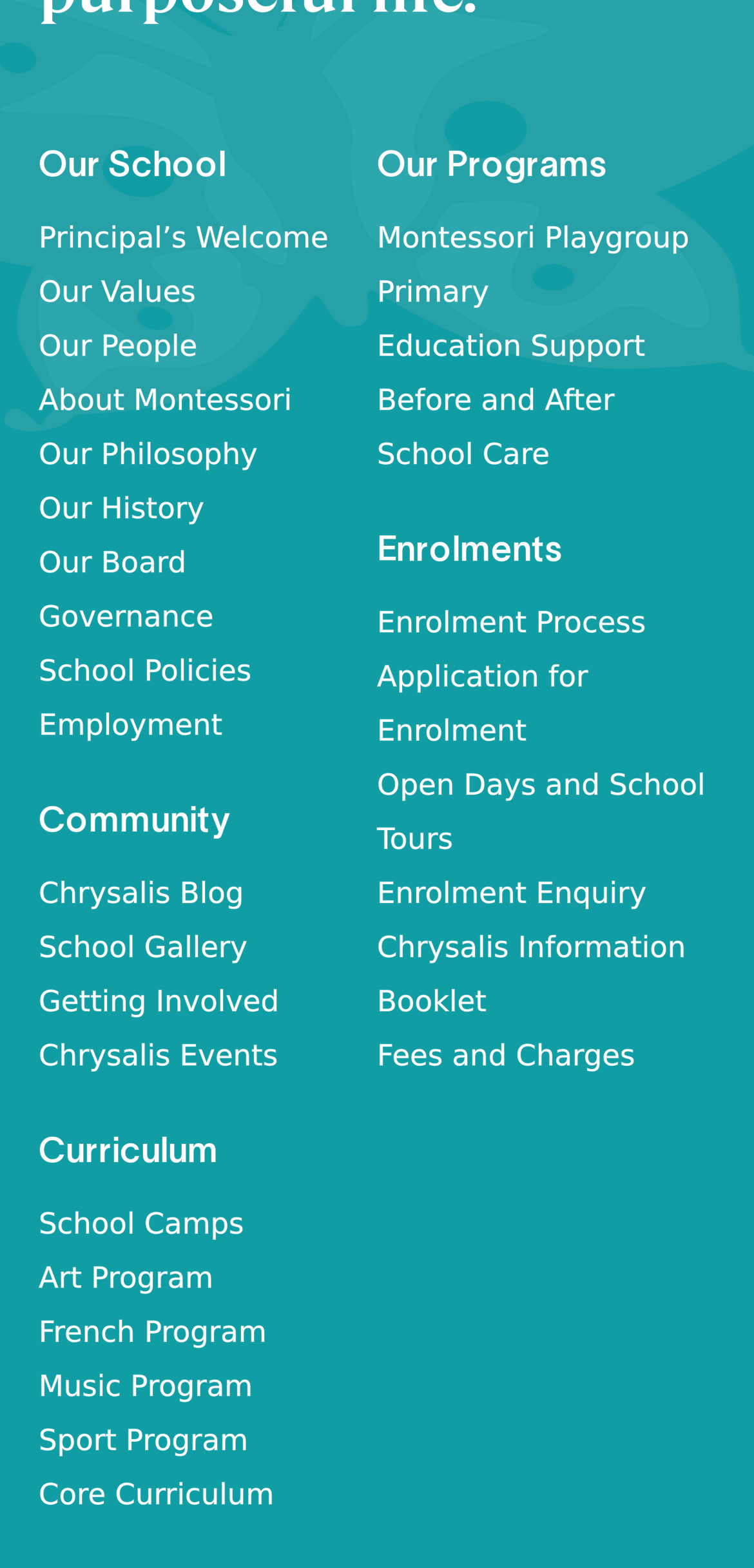Indicate the bounding box coordinates of the clickable region to achieve the following instruction: "Check School Camps."

[0.051, 0.77, 0.324, 0.792]